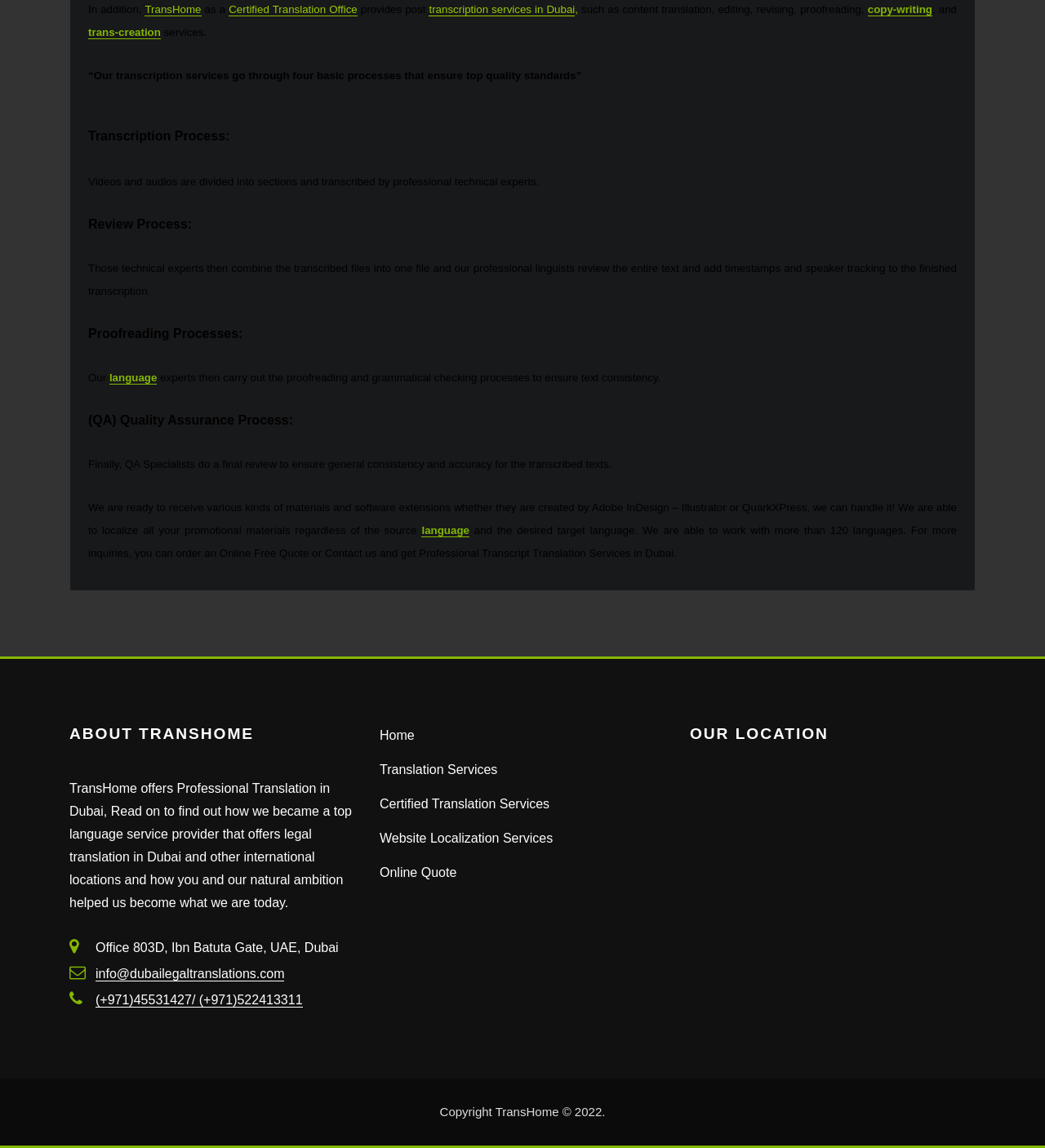How many languages can TransHome work with?
Please provide a detailed and thorough answer to the question.

According to the webpage, TransHome is able to work with more than 120 languages, as mentioned in the paragraph that describes their ability to localize promotional materials.